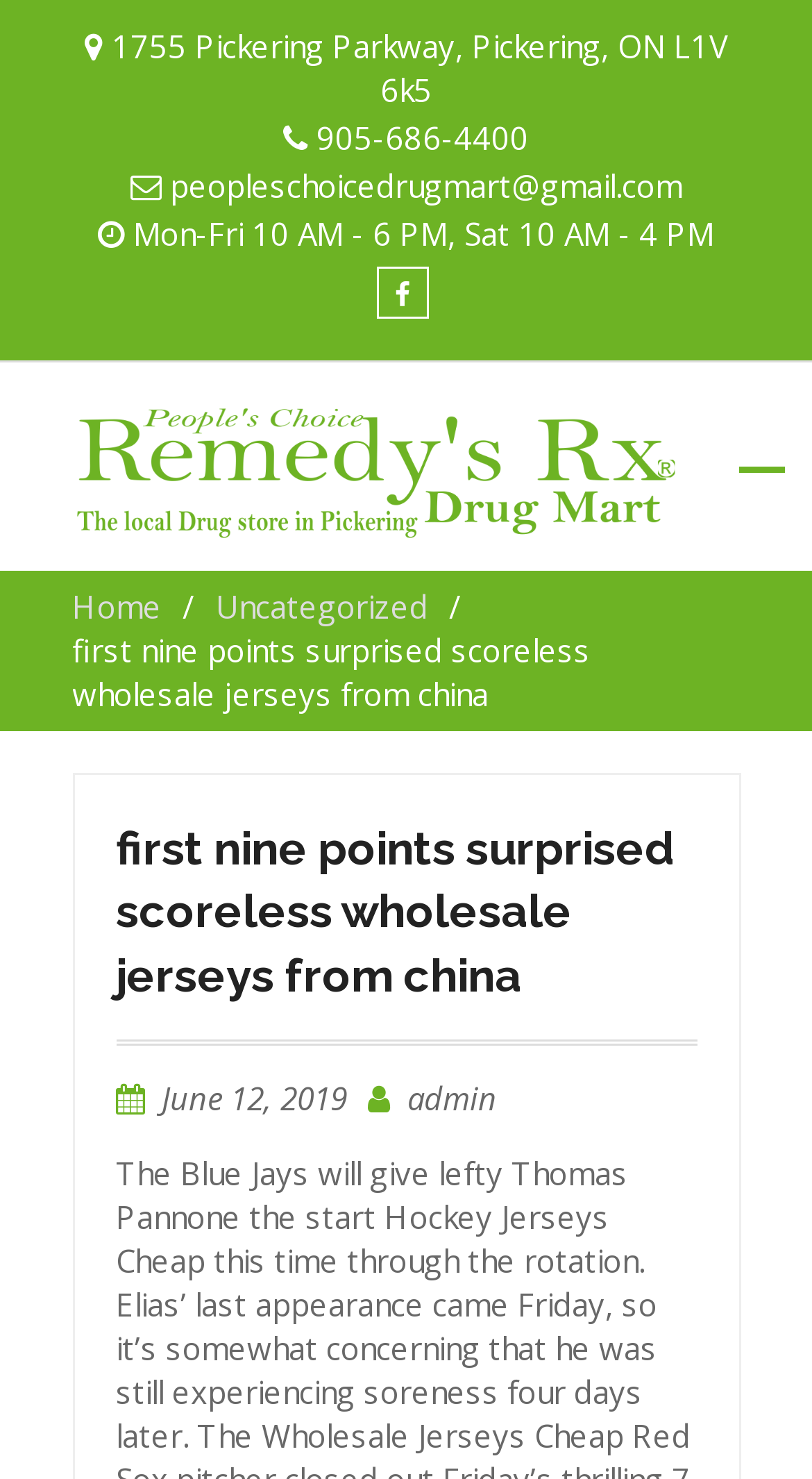What is the name of the author of the blog post?
Please give a detailed and elaborate explanation in response to the question.

I found the author's name by looking at the link element at the bottom of the page, which contains the author's name 'admin'.